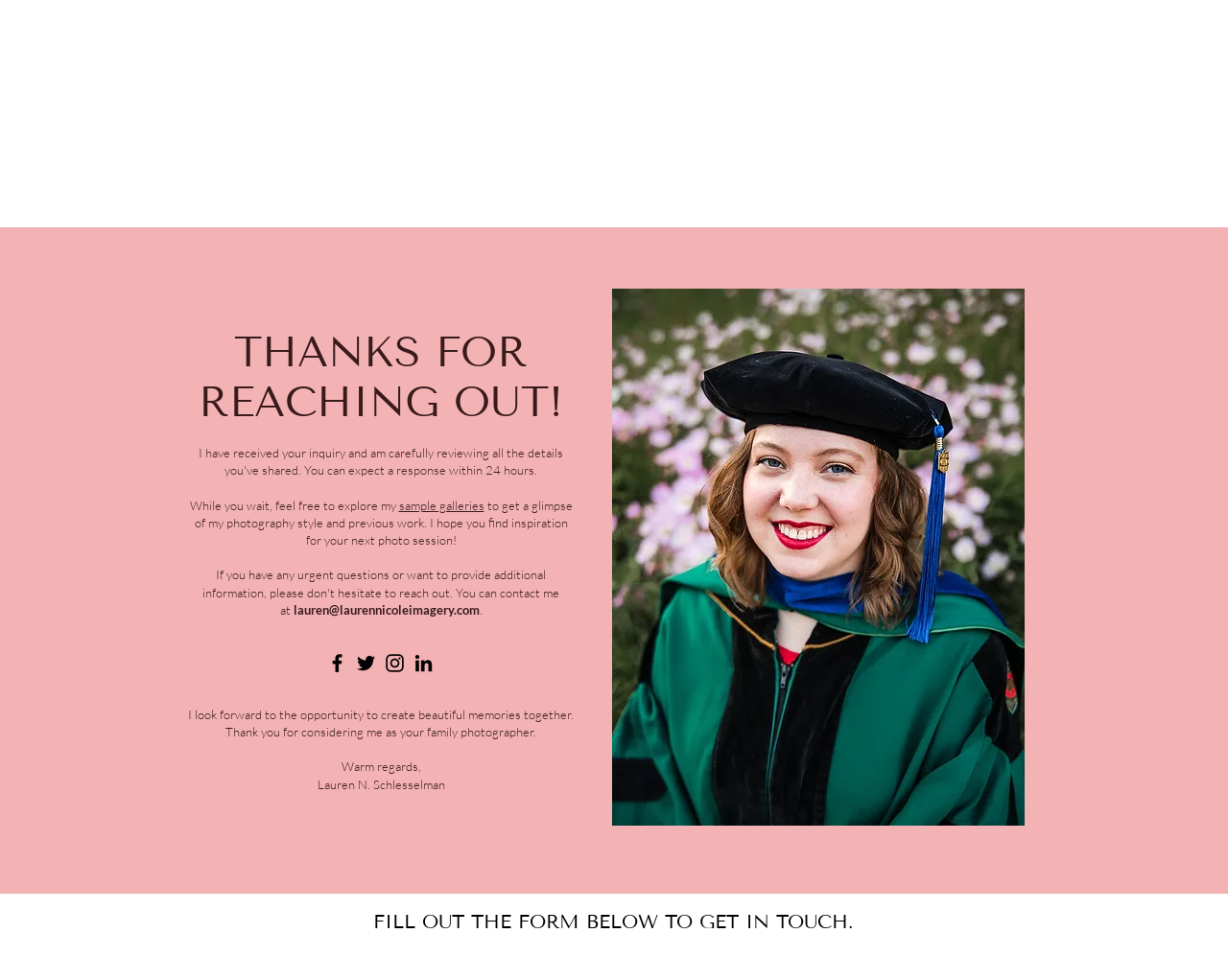Give an extensive and precise description of the webpage.

This webpage is a portrait photographer's thank-you page. At the top, there is a logo image of "Lauren Schlesselman - Copy.png" centered horizontally. Below the logo, a navigation menu with five links is placed: "ABOUT", "INFO", "GALLERIES", "314 MINI STUDIO", and "BOOK NOW", which are evenly spaced and aligned horizontally.

The main content area starts with a heading "THANKS FOR REACHING OUT!" followed by a paragraph of text that invites visitors to explore the photographer's sample galleries while waiting. The paragraph includes a link to the sample galleries. Below this, there is a contact email address "lauren@laurennicoleimagery.com" and a brief message expressing gratitude for considering the photographer.

Further down, there is a section with a social media bar containing four links to Facebook, Twitter, Instagram, and LinkedIn, each accompanied by its respective icon. To the right of the social media bar, there is a large image "LNI-Naomi-24_websize.jpg" that takes up most of the width.

At the very bottom of the page, there is a heading "FILL OUT THE FORM BELOW TO GET IN TOUCH."